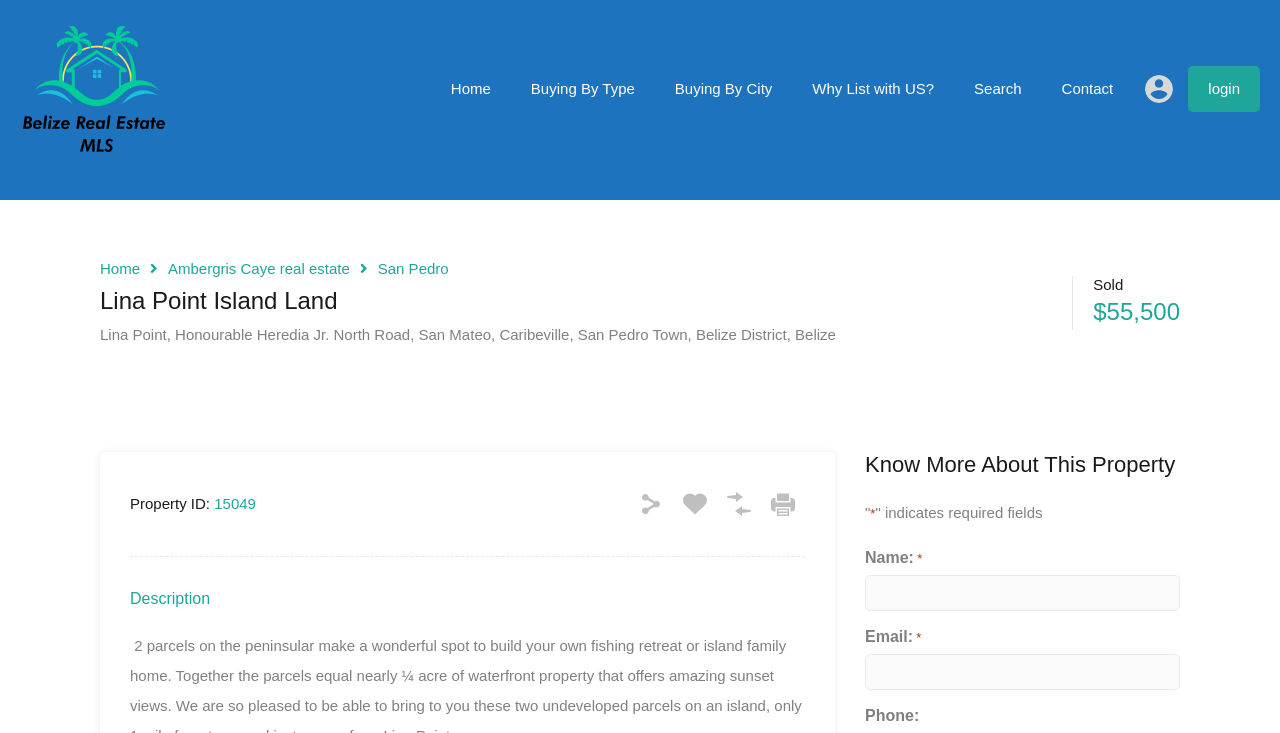Determine the webpage's heading and output its text content.

Lina Point Island Land